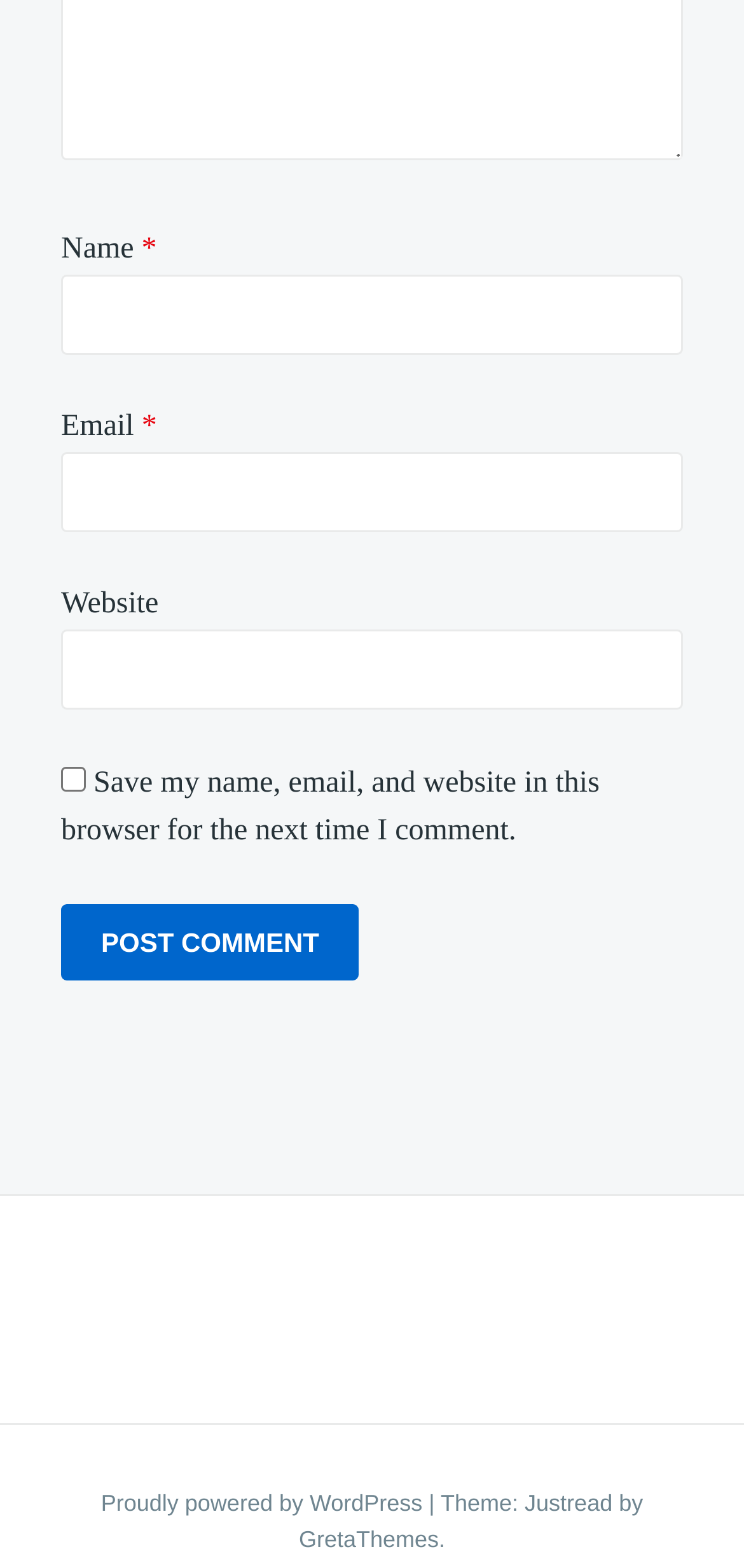What is the platform powering the website?
Look at the image and provide a short answer using one word or a phrase.

WordPress